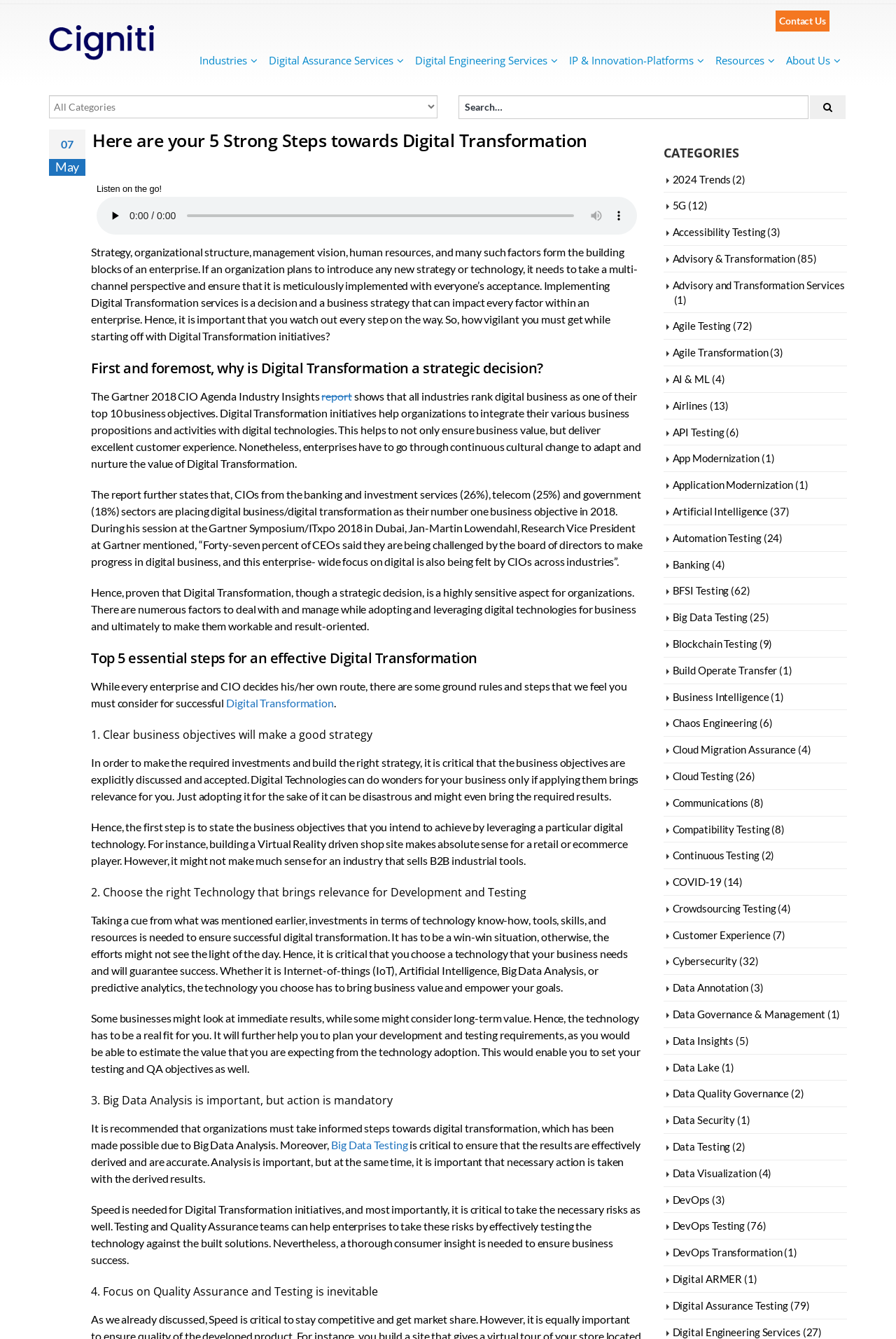Please identify the bounding box coordinates of the element on the webpage that should be clicked to follow this instruction: "Search for something in the search bar". The bounding box coordinates should be given as four float numbers between 0 and 1, formatted as [left, top, right, bottom].

[0.512, 0.071, 0.902, 0.089]